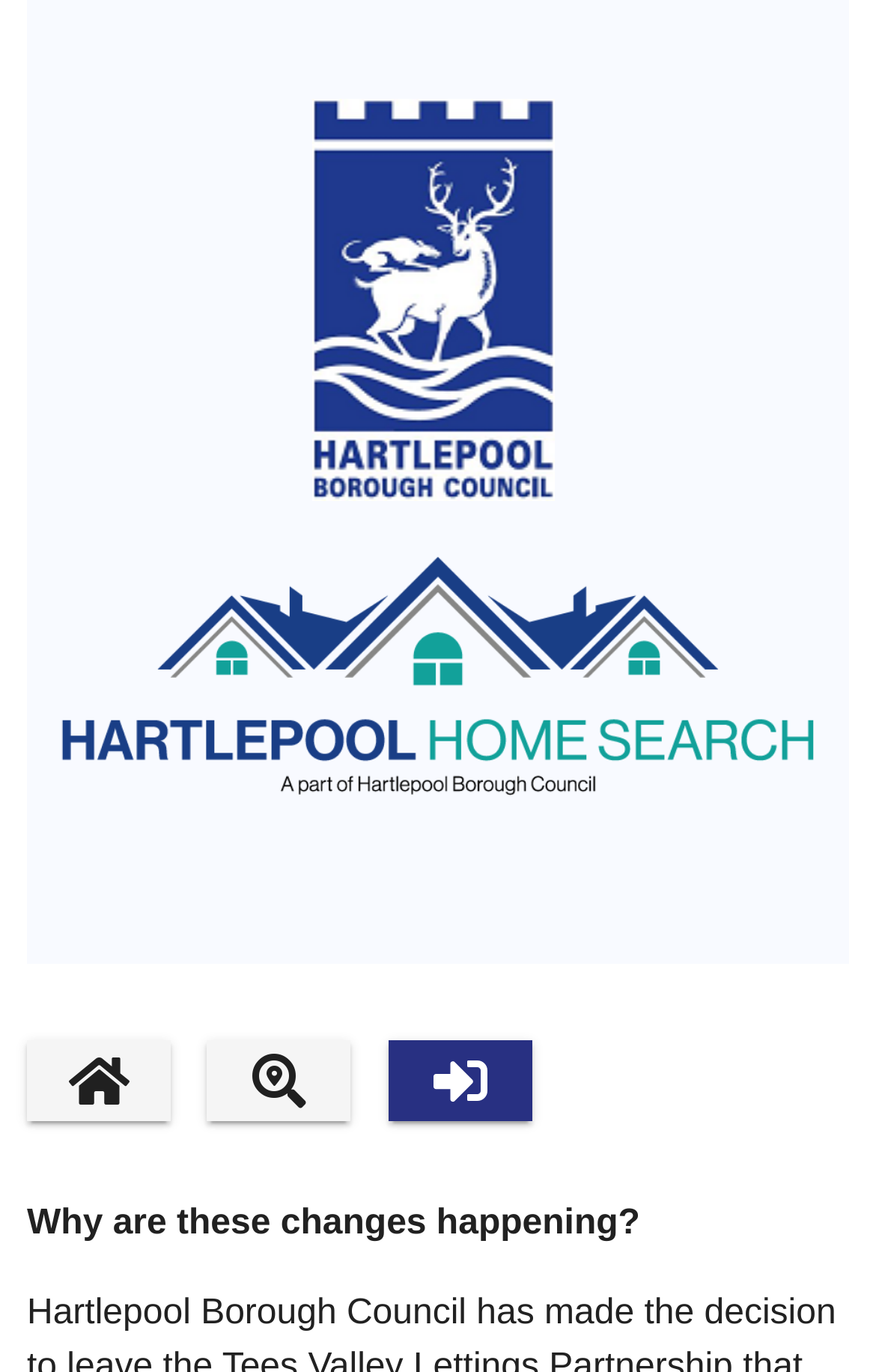Determine the bounding box for the described UI element: "title="Hartlepool Home Search Header.png"".

[0.031, 0.378, 0.969, 0.64]